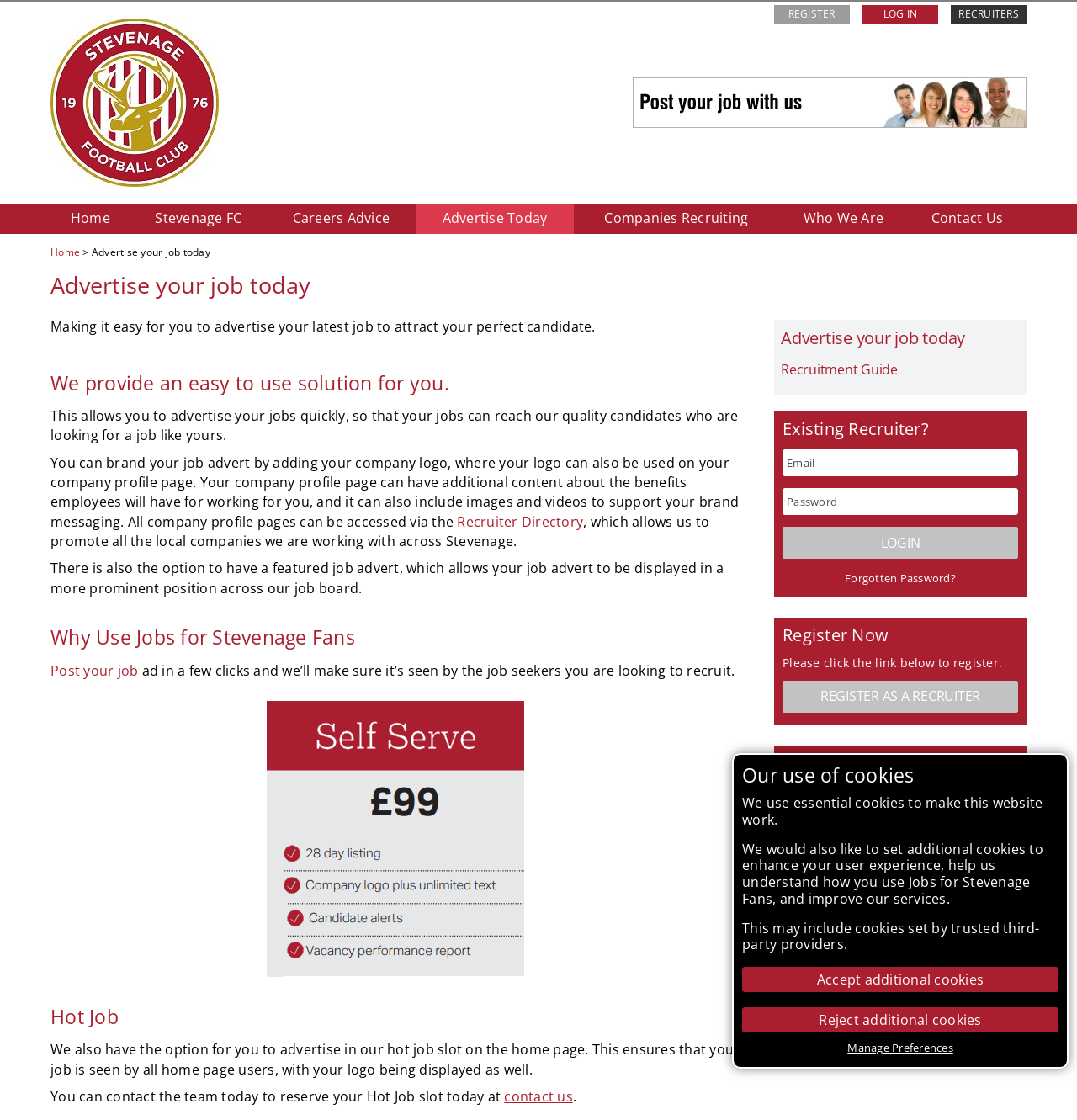Please identify the bounding box coordinates of the element that needs to be clicked to perform the following instruction: "Post your job".

[0.047, 0.59, 0.128, 0.607]